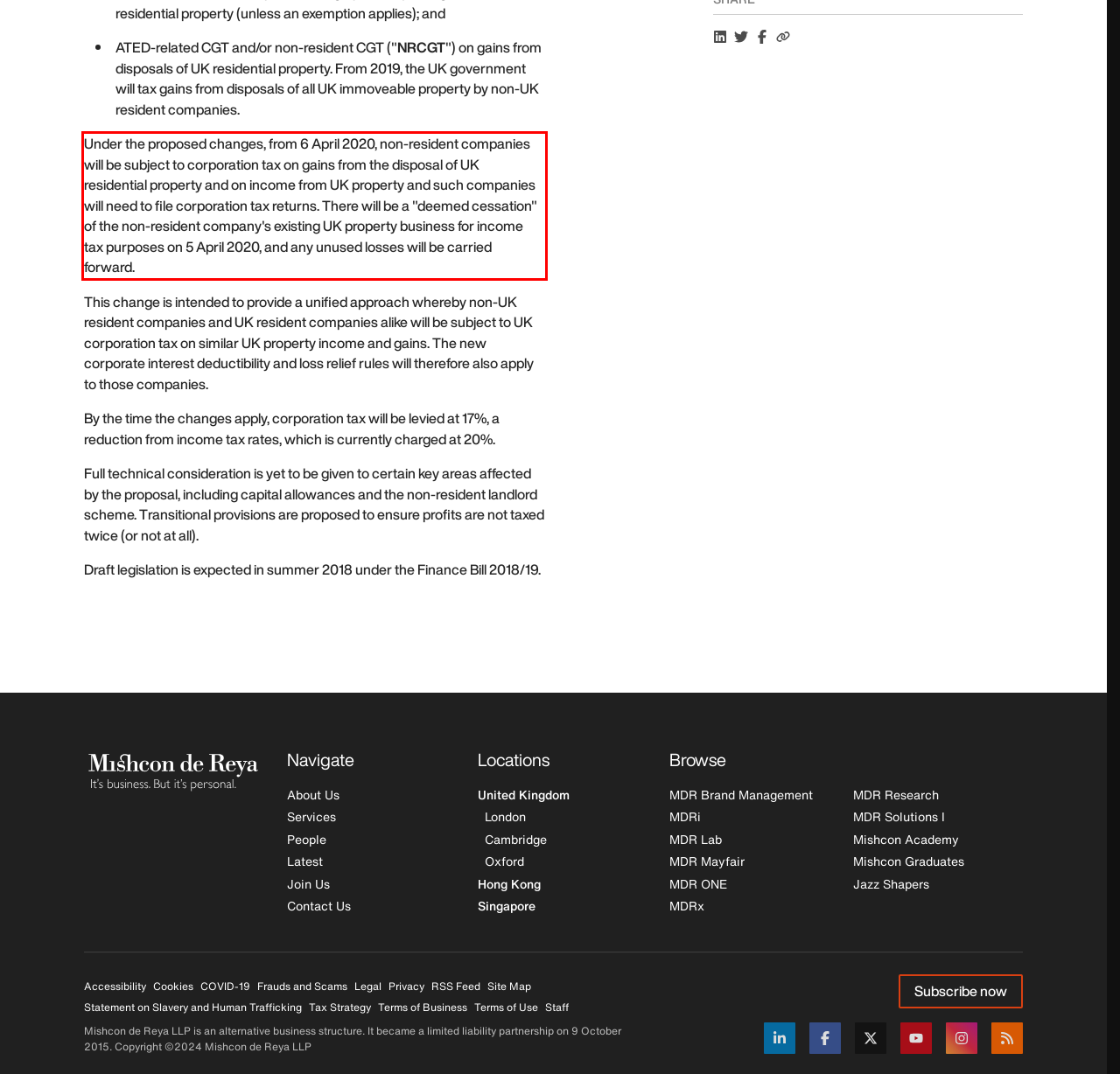Please look at the screenshot provided and find the red bounding box. Extract the text content contained within this bounding box.

Under the proposed changes, from 6 April 2020, non-resident companies will be subject to corporation tax on gains from the disposal of UK residential property and on income from UK property and such companies will need to file corporation tax returns. There will be a "deemed cessation" of the non-resident company's existing UK property business for income tax purposes on 5 April 2020, and any unused losses will be carried forward.